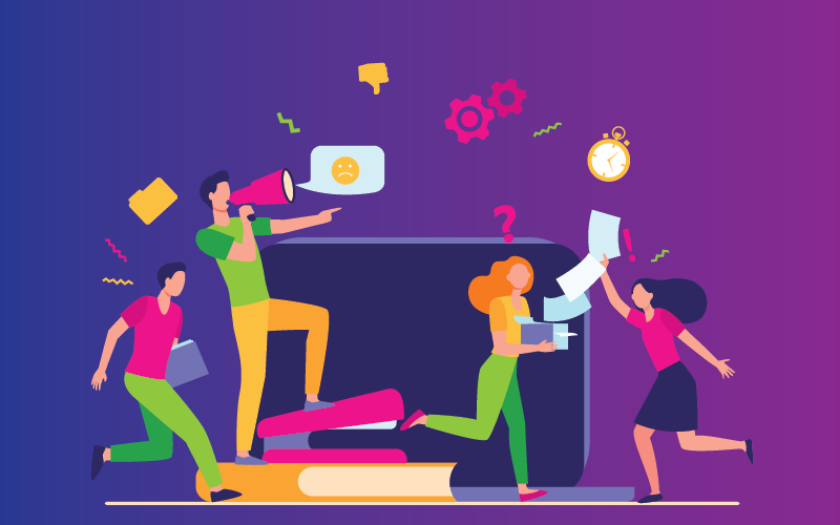What is represented by the gears and clocks in the background?
Based on the image, give a concise answer in the form of a single word or short phrase.

planning and time management